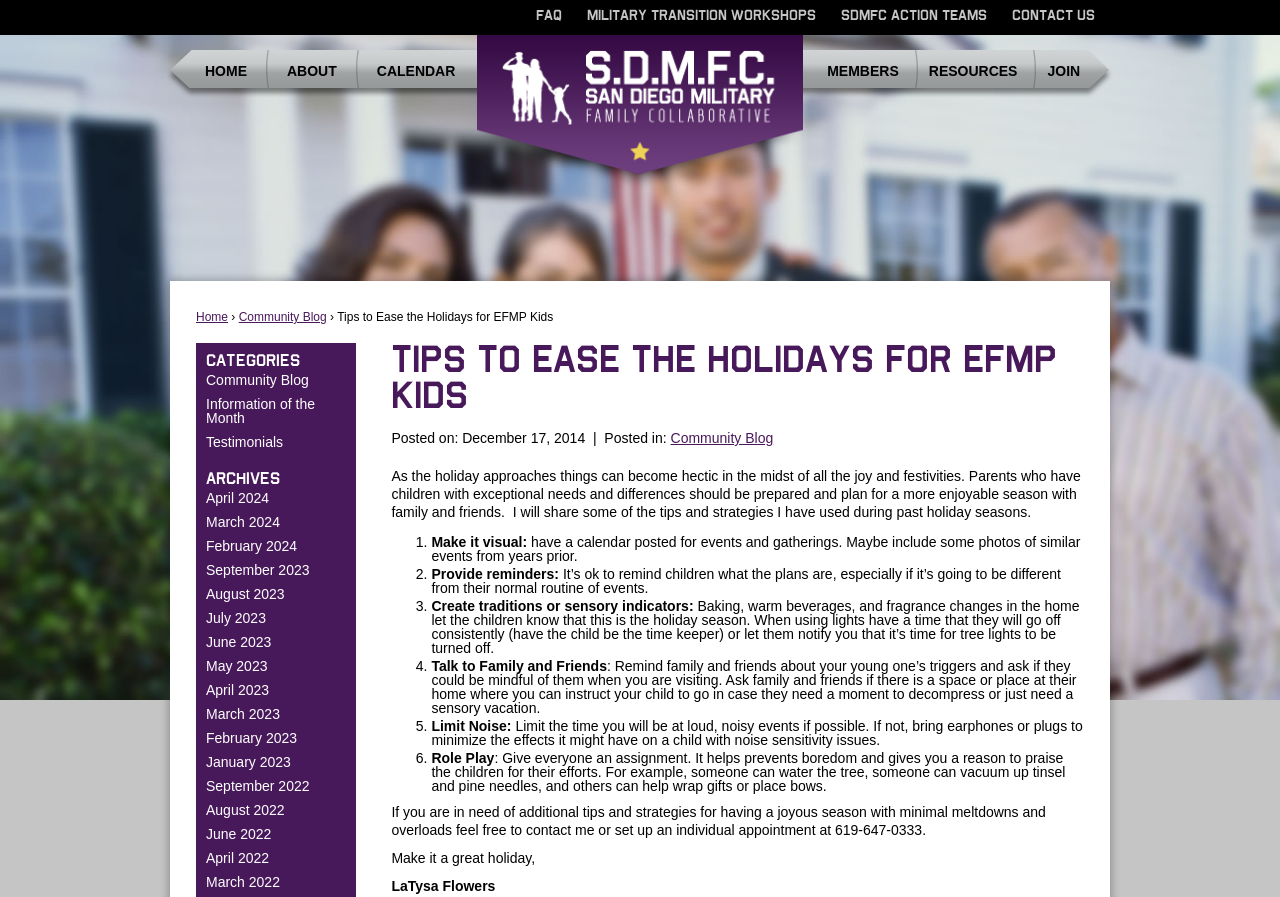What is the topic of the blog post?
Please answer using one word or phrase, based on the screenshot.

Holidays for EFMP Kids